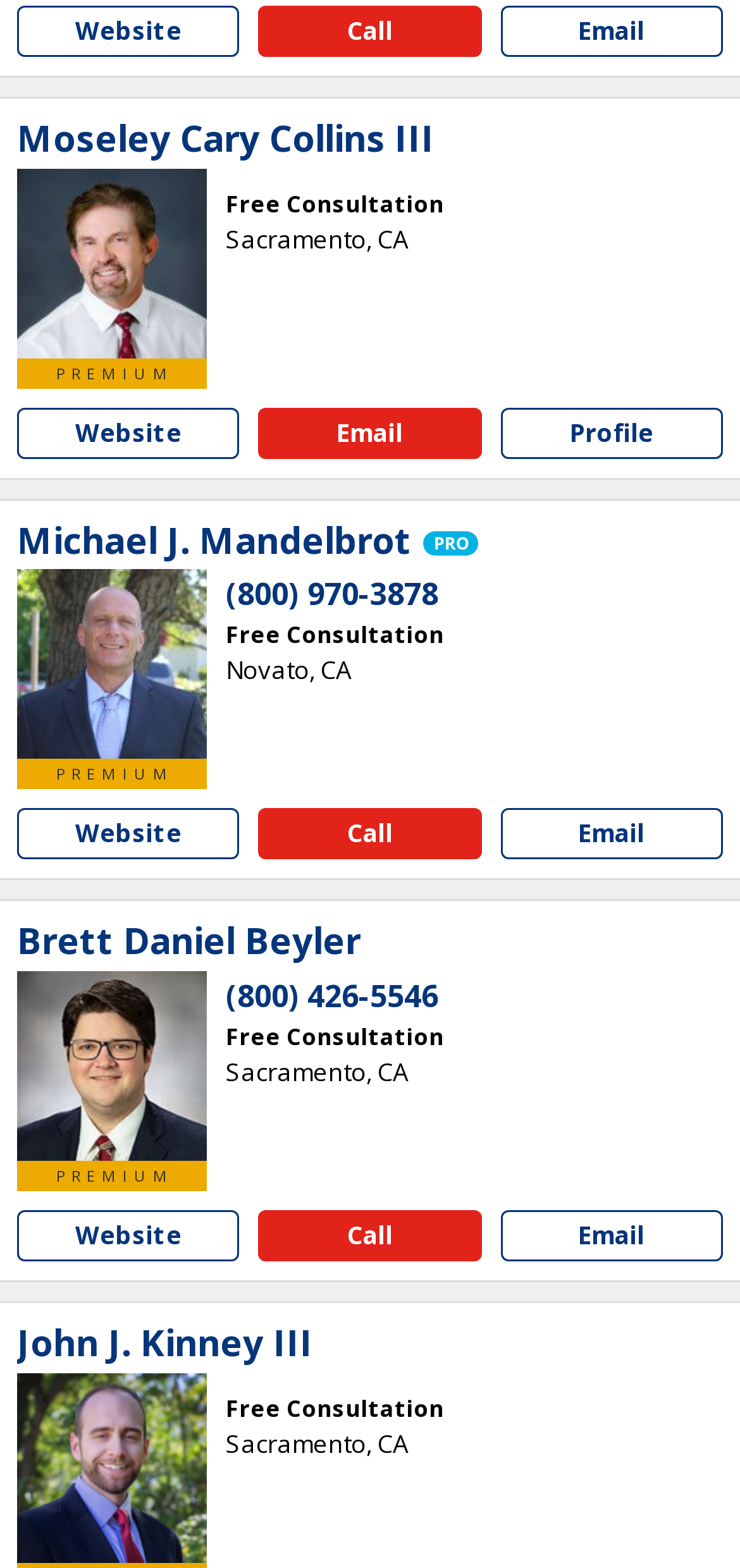Find the bounding box coordinates of the element you need to click on to perform this action: 'Call Michael J. Mandelbrot'. The coordinates should be represented by four float values between 0 and 1, in the format [left, top, right, bottom].

[0.35, 0.516, 0.65, 0.549]